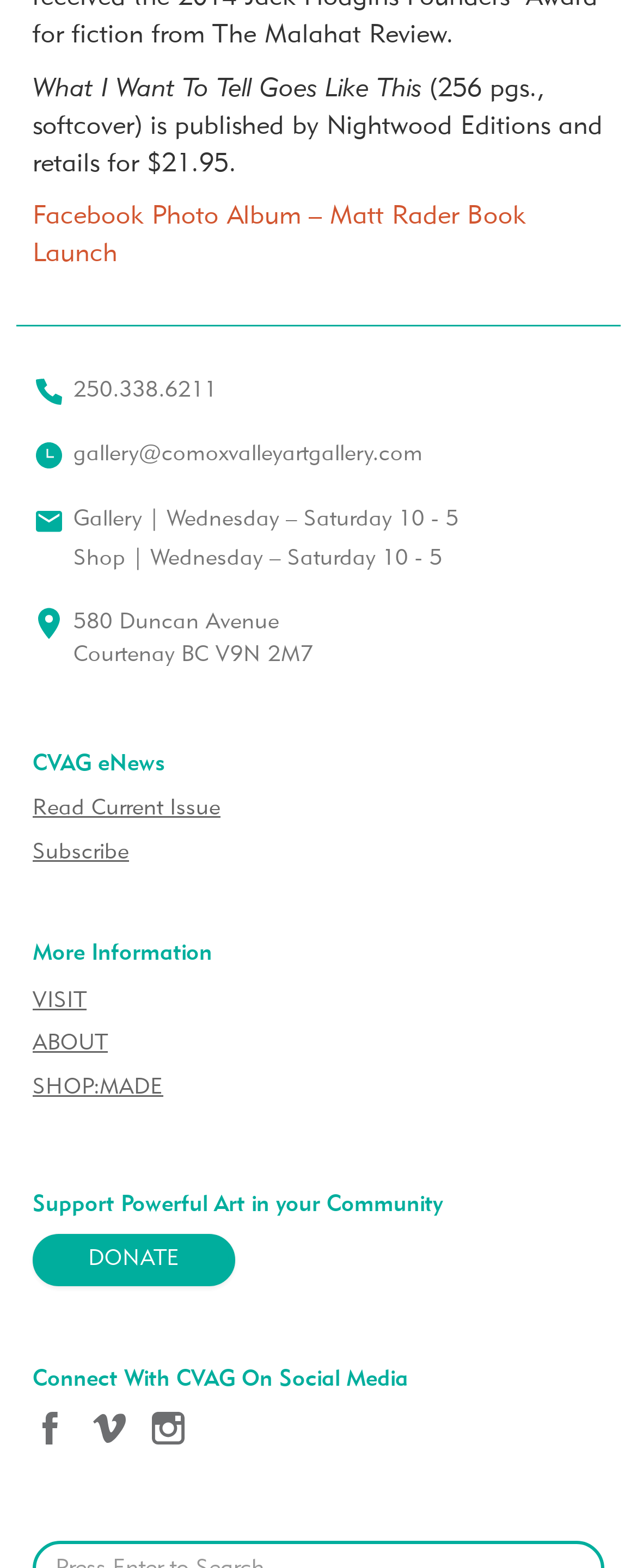What is the price of the book?
Using the image, answer in one word or phrase.

$21.95